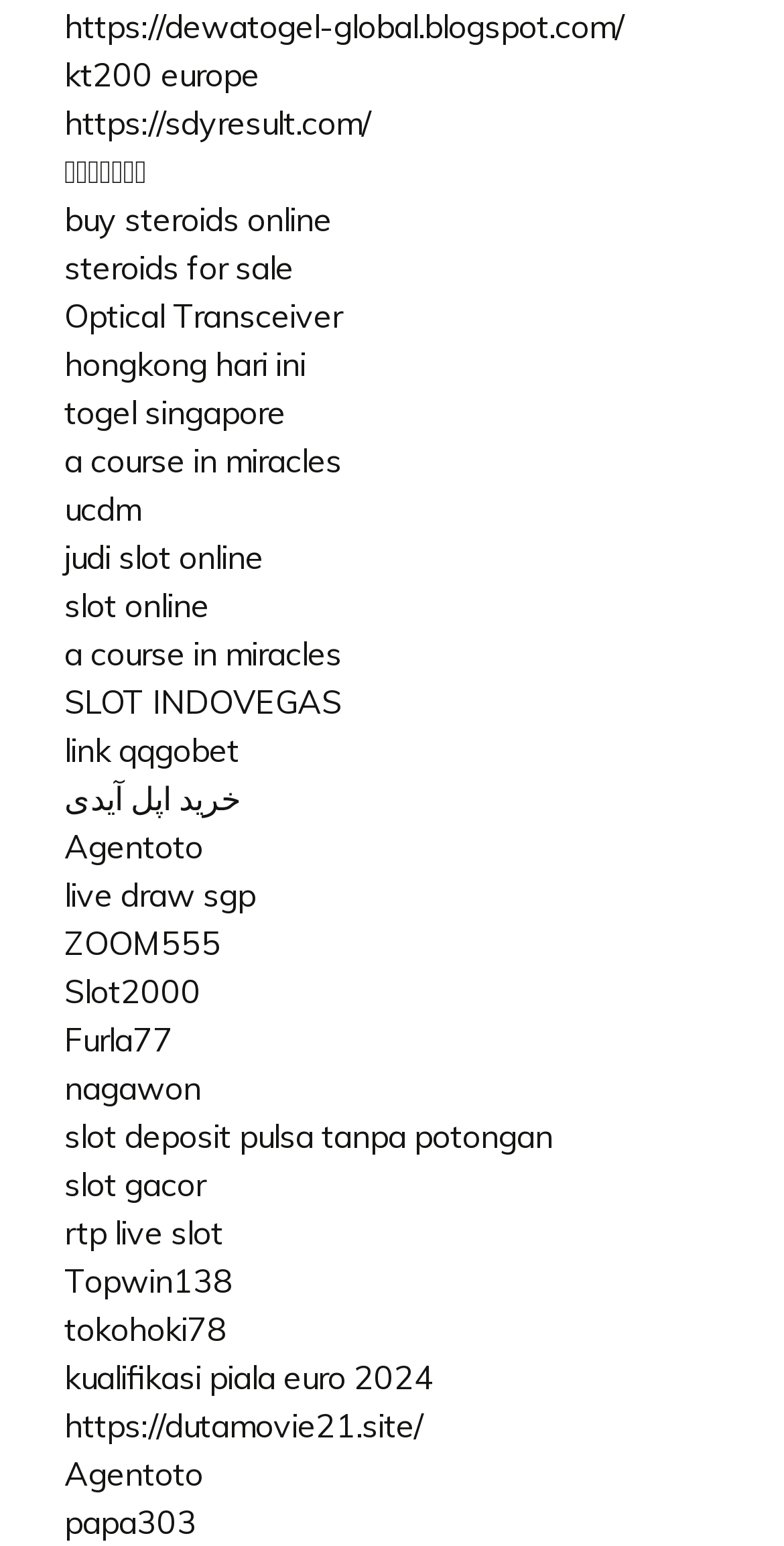Locate the coordinates of the bounding box for the clickable region that fulfills this instruction: "go to sdyresult website".

[0.082, 0.066, 0.474, 0.092]